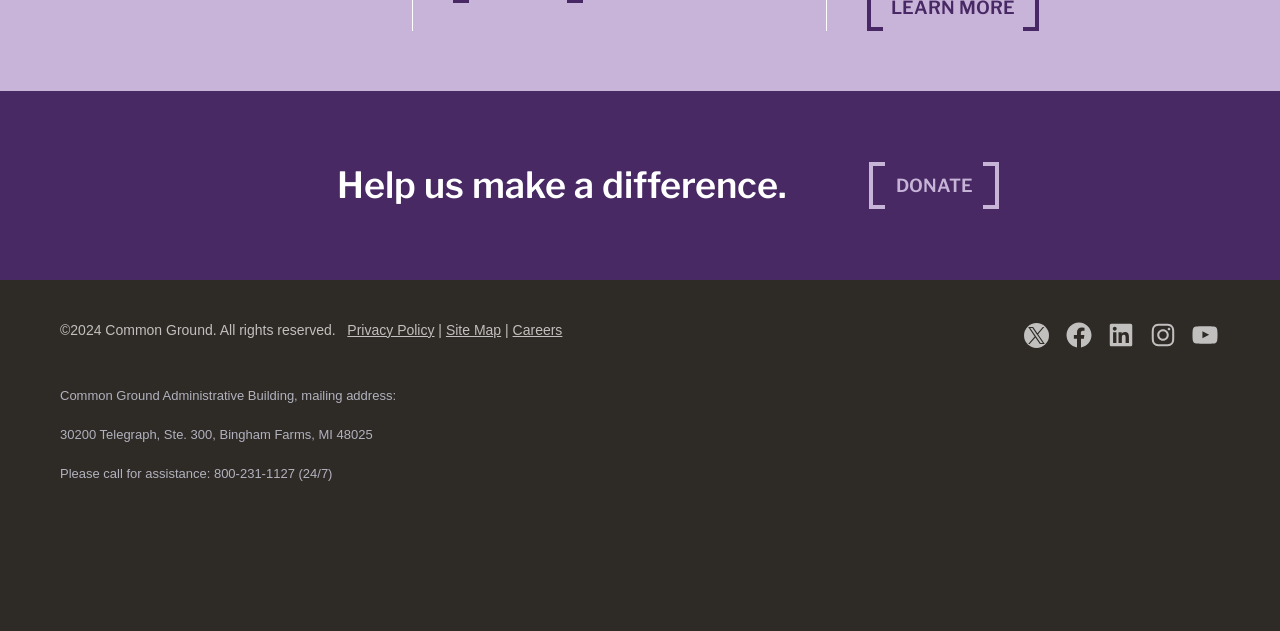Determine the bounding box coordinates of the element's region needed to click to follow the instruction: "Open the 'Site Map'". Provide these coordinates as four float numbers between 0 and 1, formatted as [left, top, right, bottom].

[0.348, 0.51, 0.392, 0.535]